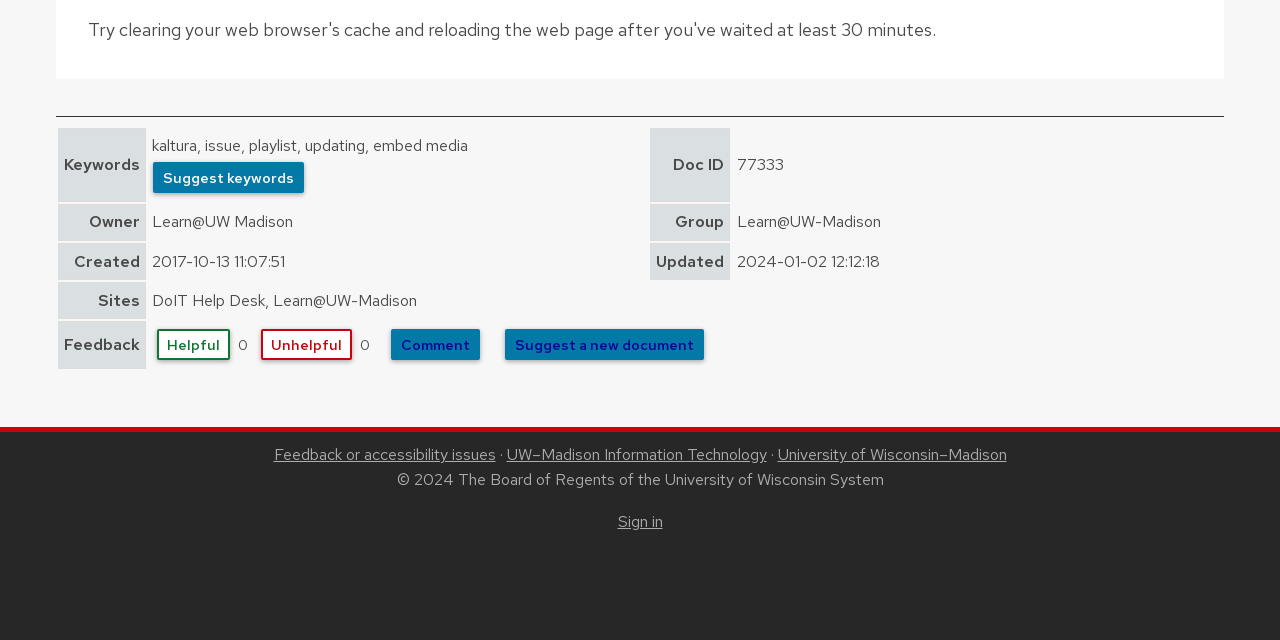Determine the bounding box coordinates of the UI element that matches the following description: "UW–Madison Information Technology". The coordinates should be four float numbers between 0 and 1 in the format [left, top, right, bottom].

[0.396, 0.693, 0.599, 0.726]